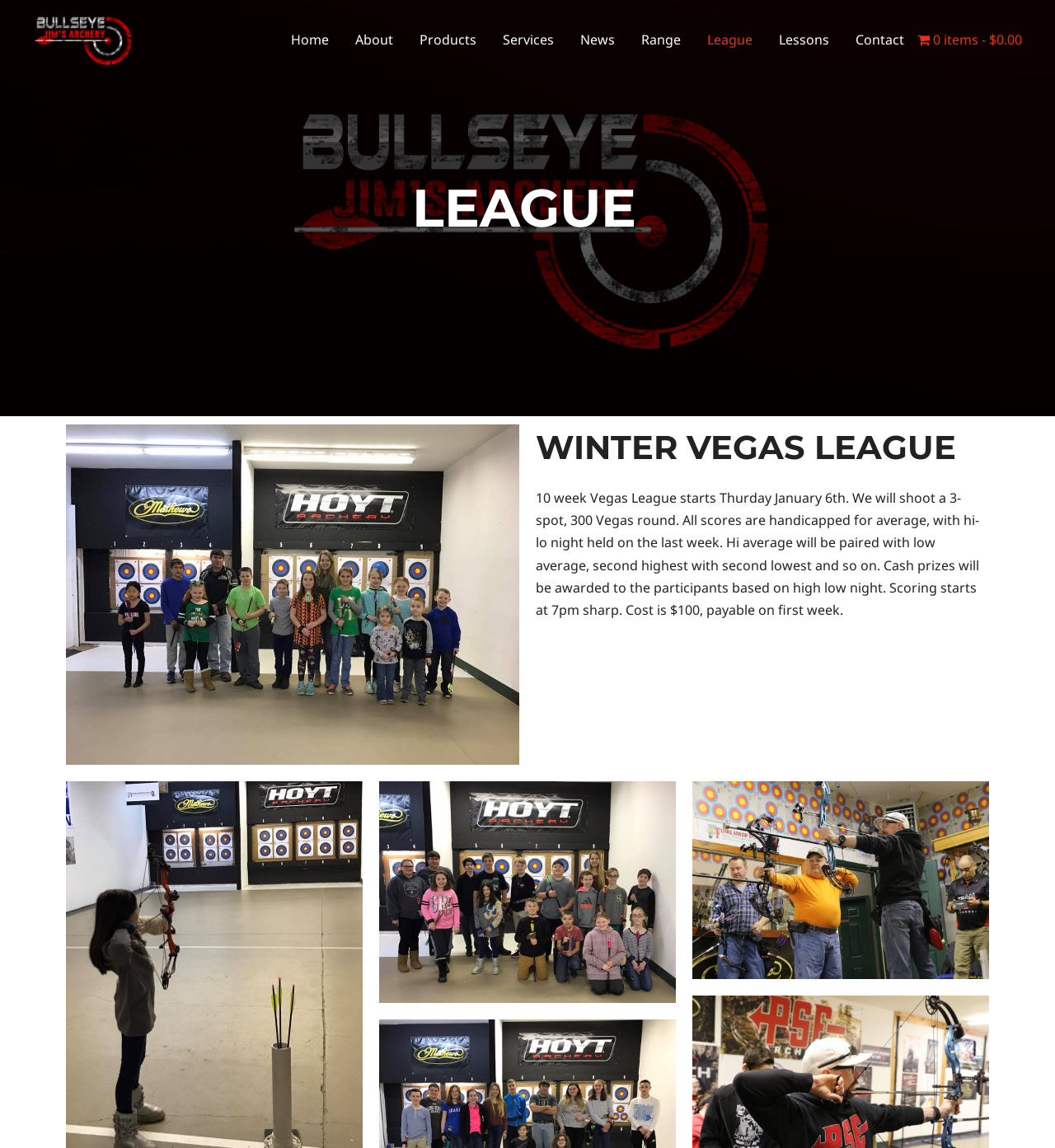Identify the bounding box coordinates of the section that should be clicked to achieve the task described: "search for a recipe".

None